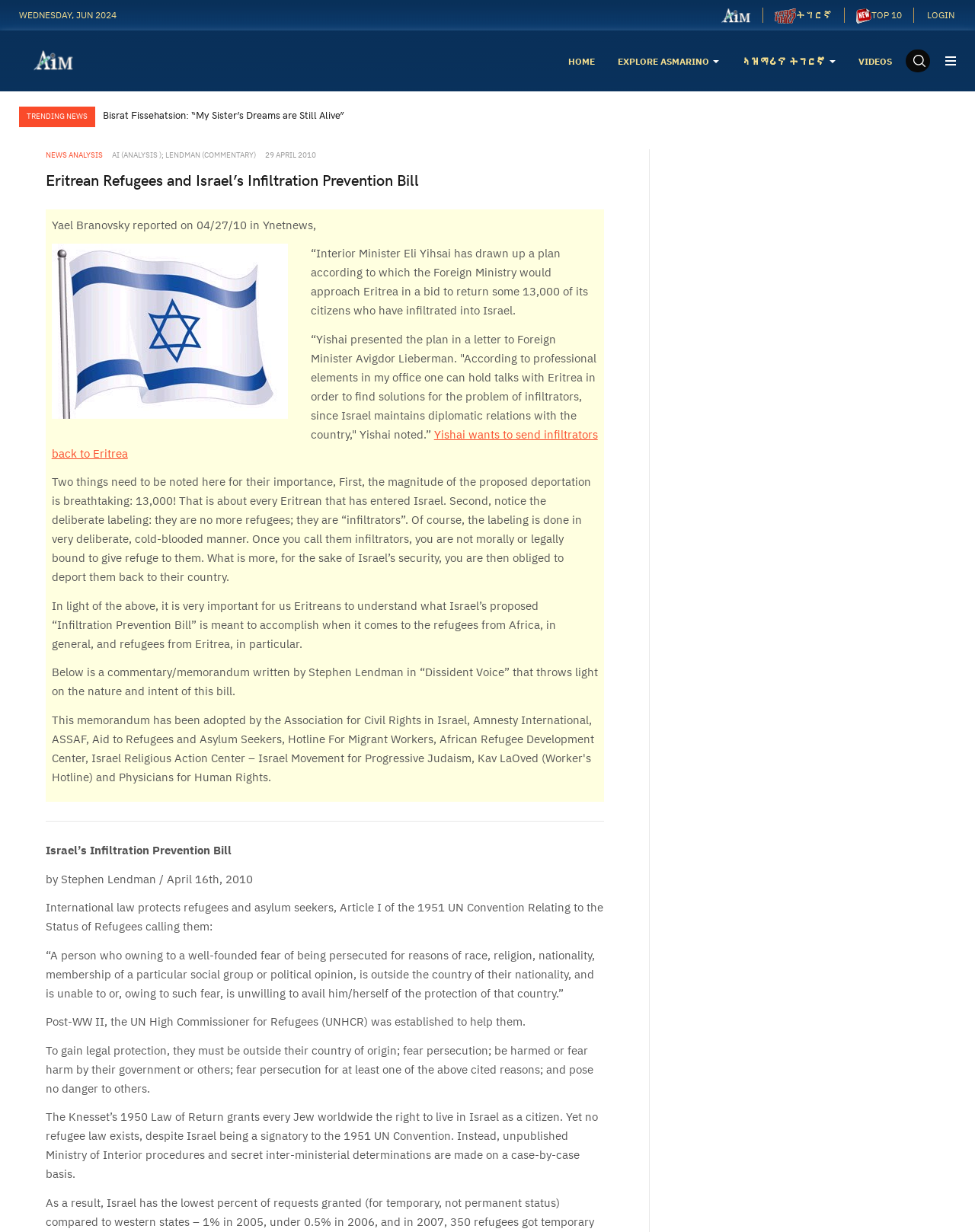What is the purpose of the proposed Infiltration Prevention Bill?
Please give a well-detailed answer to the question.

I inferred the purpose of the proposed bill by reading the text of the article, which discusses the Israeli government's plan to deport Eritrean refugees and the implications of labeling them as 'infiltrators'.